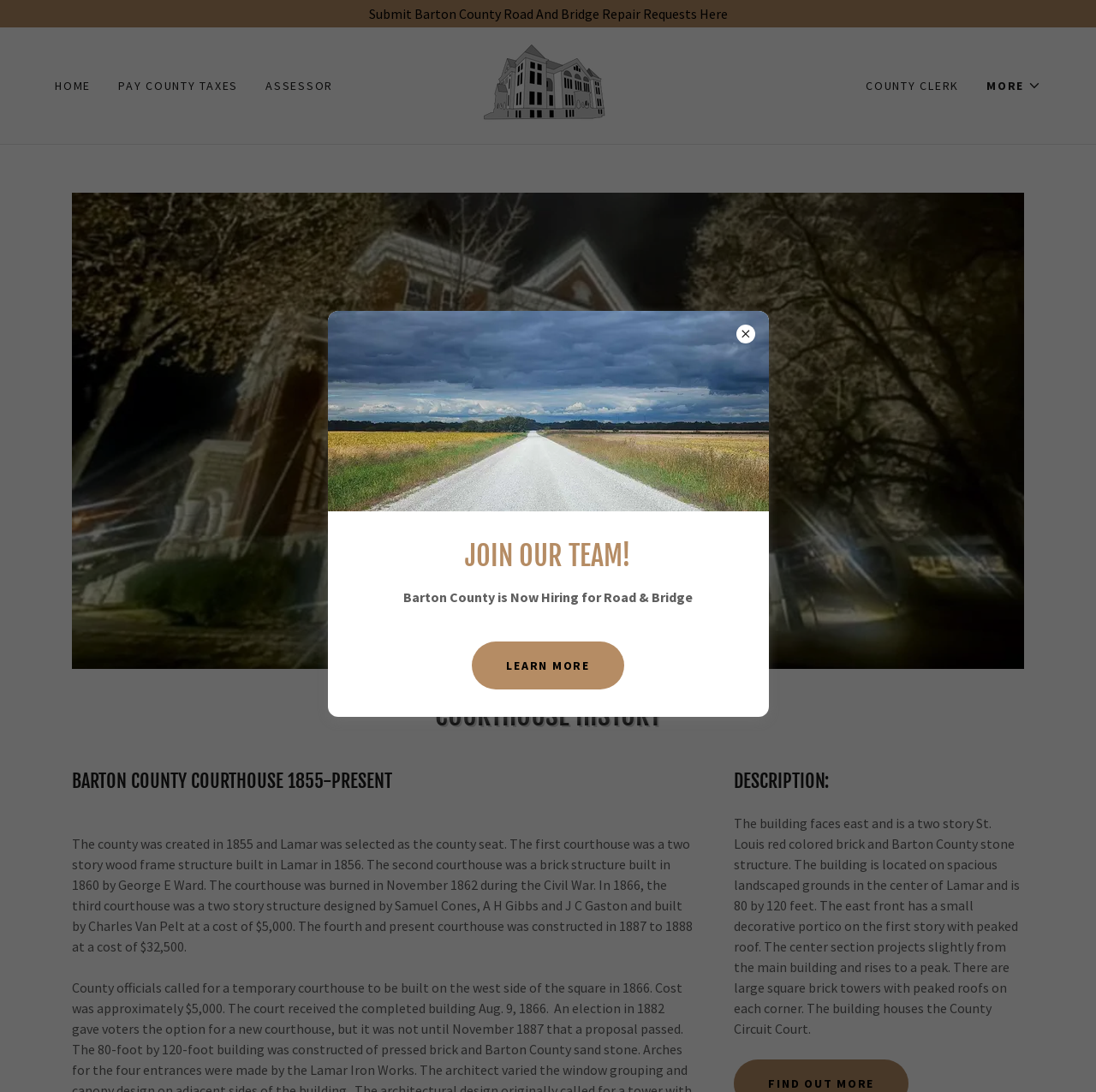Determine the bounding box coordinates of the region to click in order to accomplish the following instruction: "Learn more about job openings". Provide the coordinates as four float numbers between 0 and 1, specifically [left, top, right, bottom].

[0.431, 0.587, 0.569, 0.631]